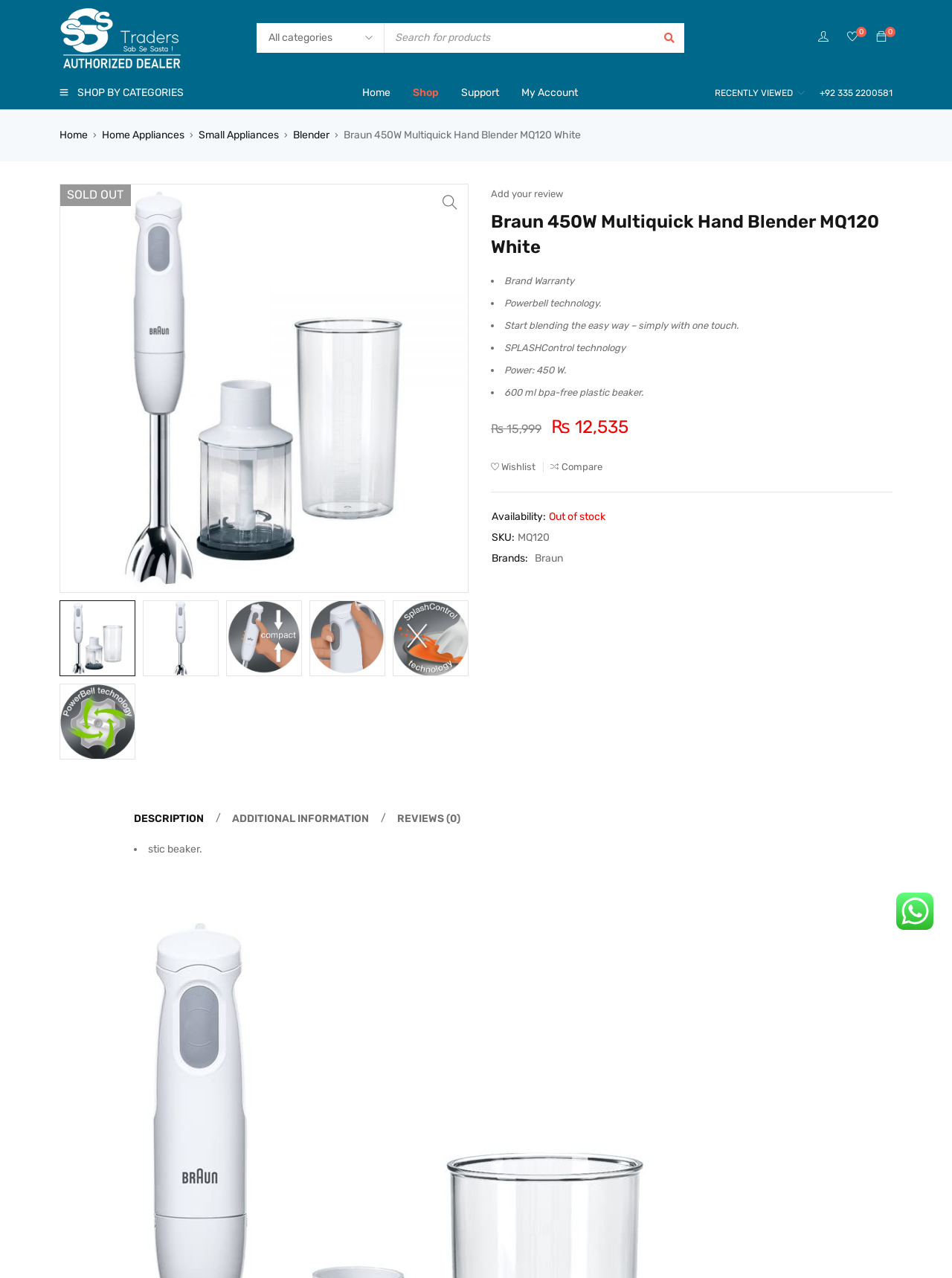Please determine the bounding box coordinates of the area that needs to be clicked to complete this task: 'Read product reviews'. The coordinates must be four float numbers between 0 and 1, formatted as [left, top, right, bottom].

[0.4, 0.635, 0.484, 0.647]